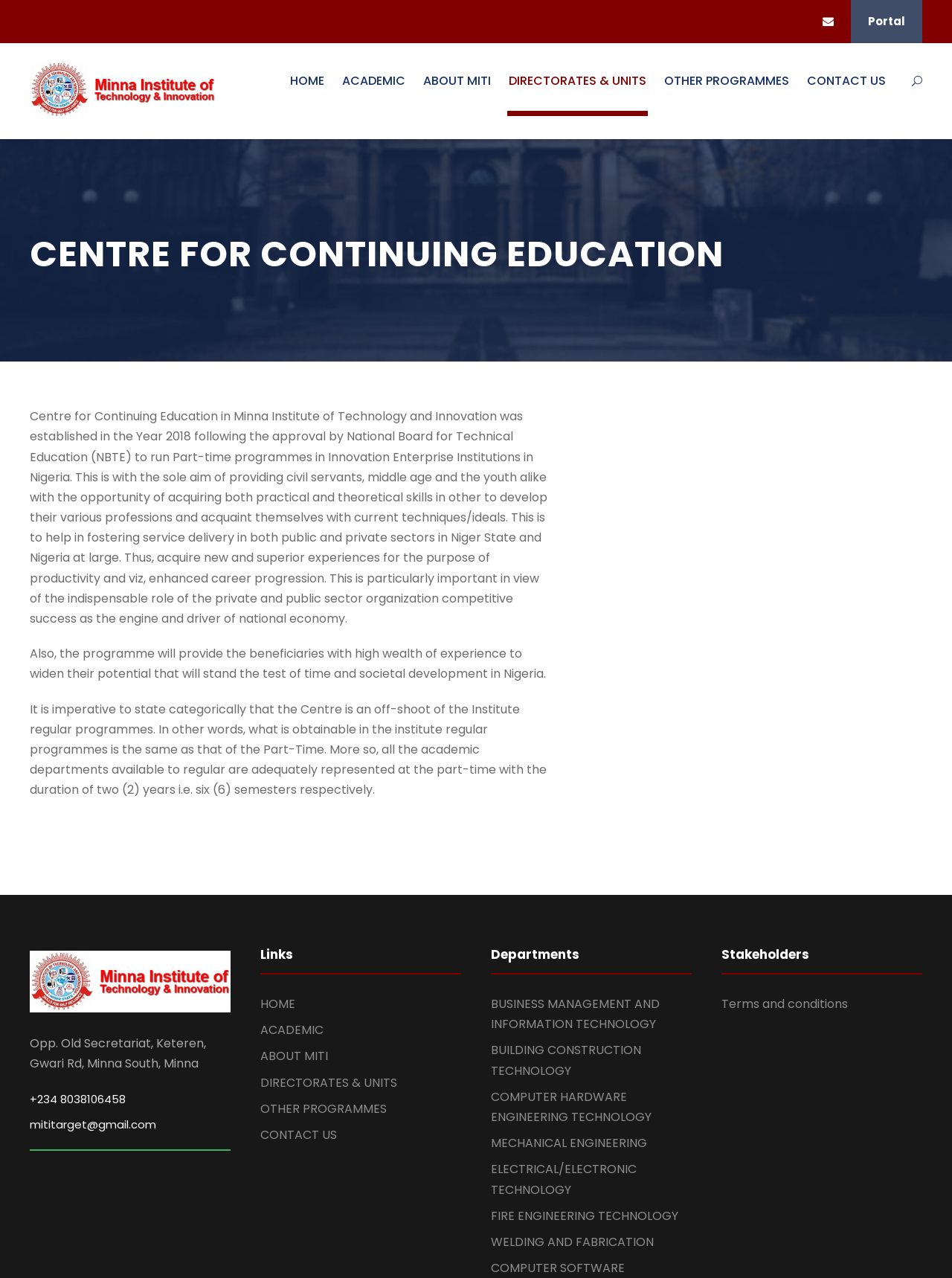What is the duration of the part-time programme?
Using the picture, provide a one-word or short phrase answer.

Two years